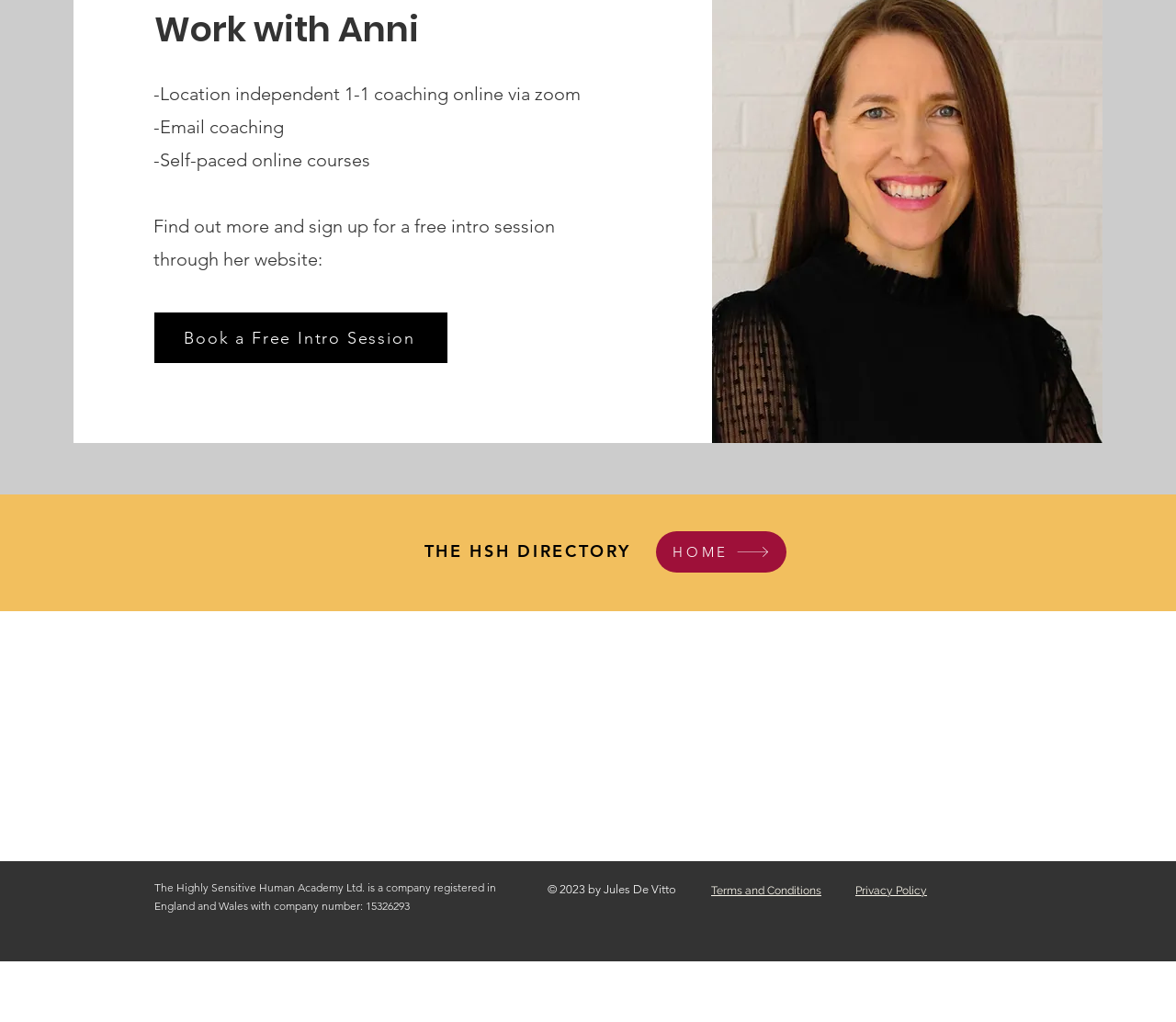How can one find out more about Anni's services?
Give a detailed response to the question by analyzing the screenshot.

According to the webpage, one can find out more about Anni's services by signing up for a free intro session through her website. This is mentioned in the fifth line of the webpage, which provides a call-to-action for interested individuals.